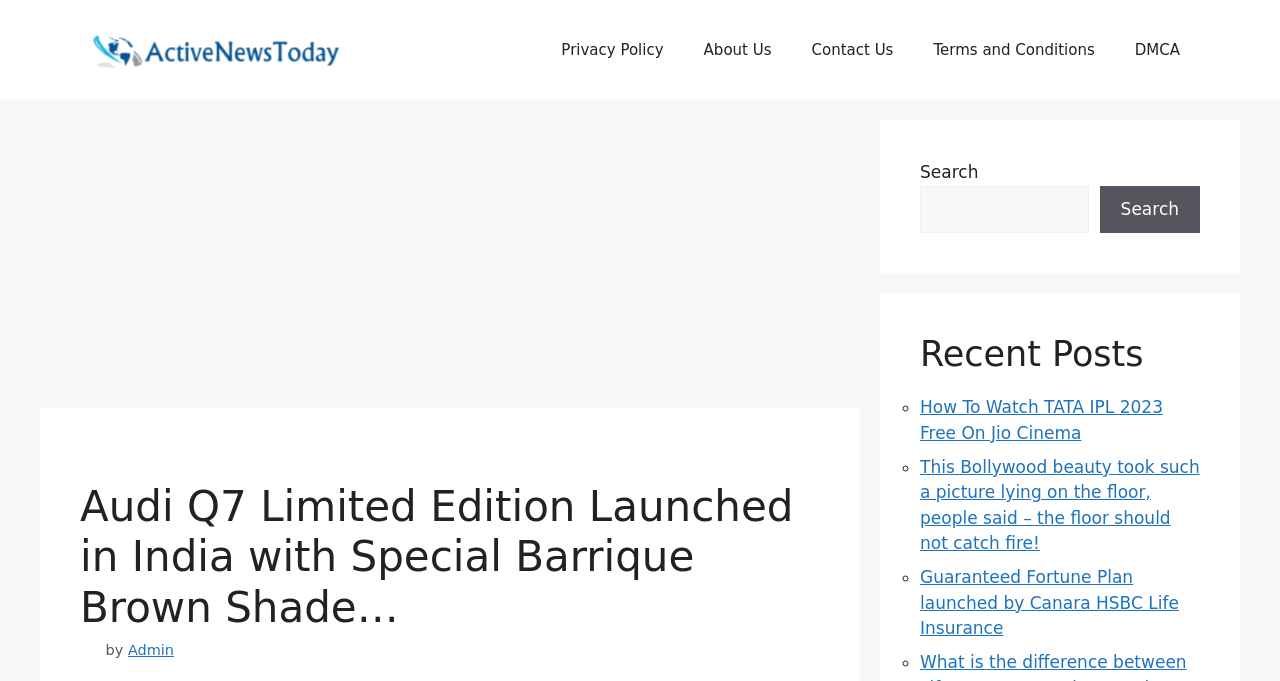Based on the provided description, "parent_node: Search name="s"", find the bounding box of the corresponding UI element in the screenshot.

[0.719, 0.272, 0.851, 0.342]